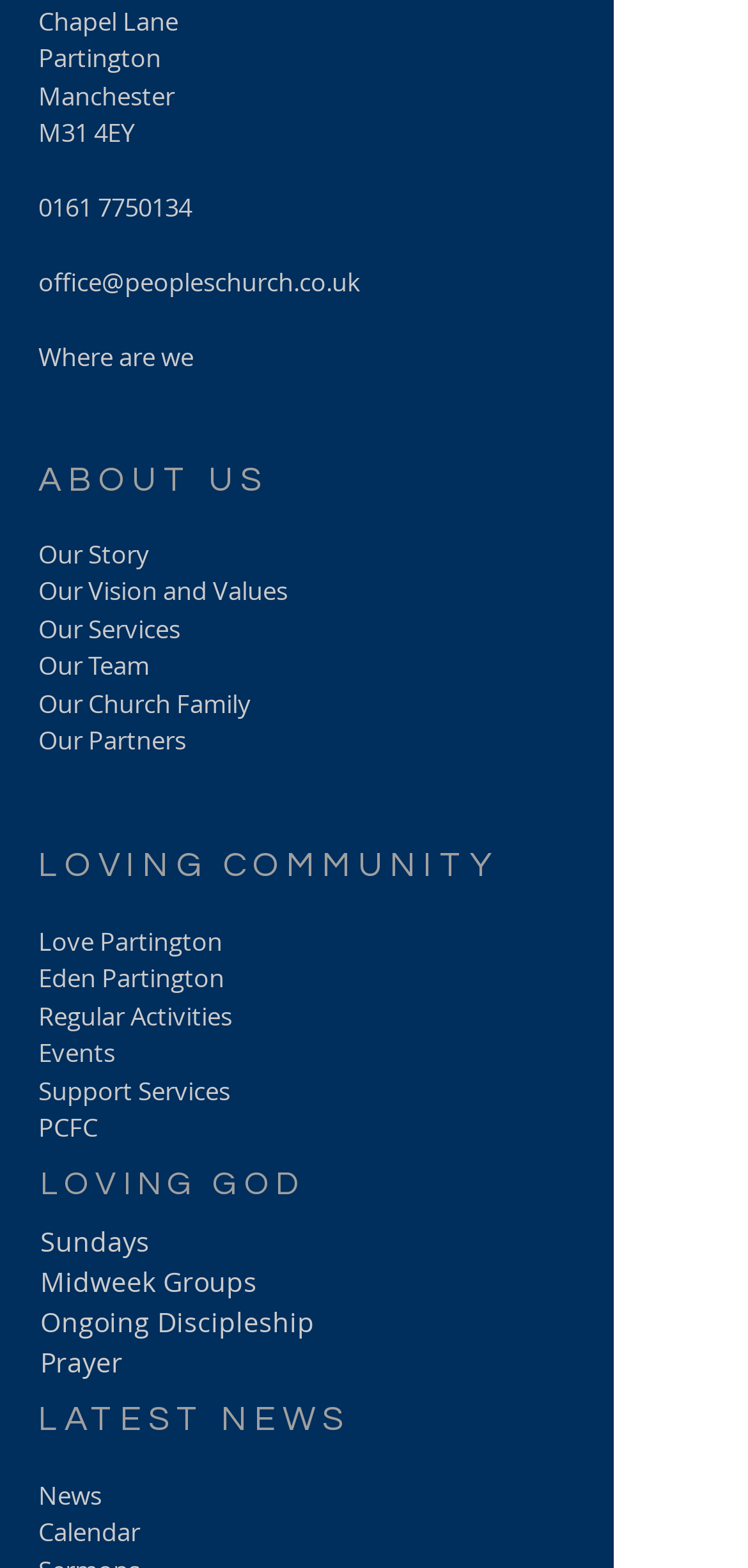What is the address of the church?
Refer to the screenshot and respond with a concise word or phrase.

Chapel Lane, Partington, Manchester, M31 4EY